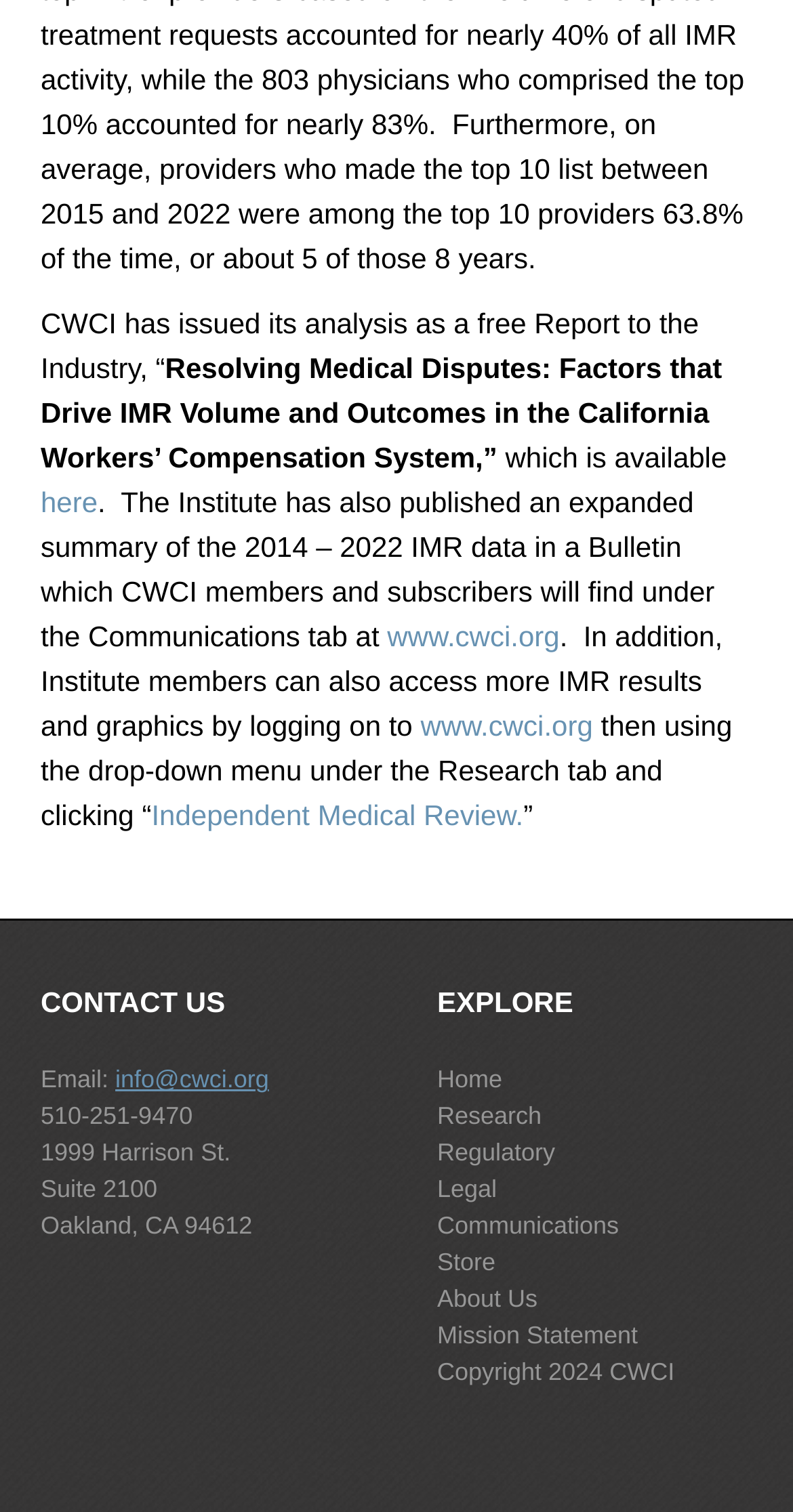Predict the bounding box for the UI component with the following description: "Independent Medical Review.".

[0.191, 0.529, 0.66, 0.55]